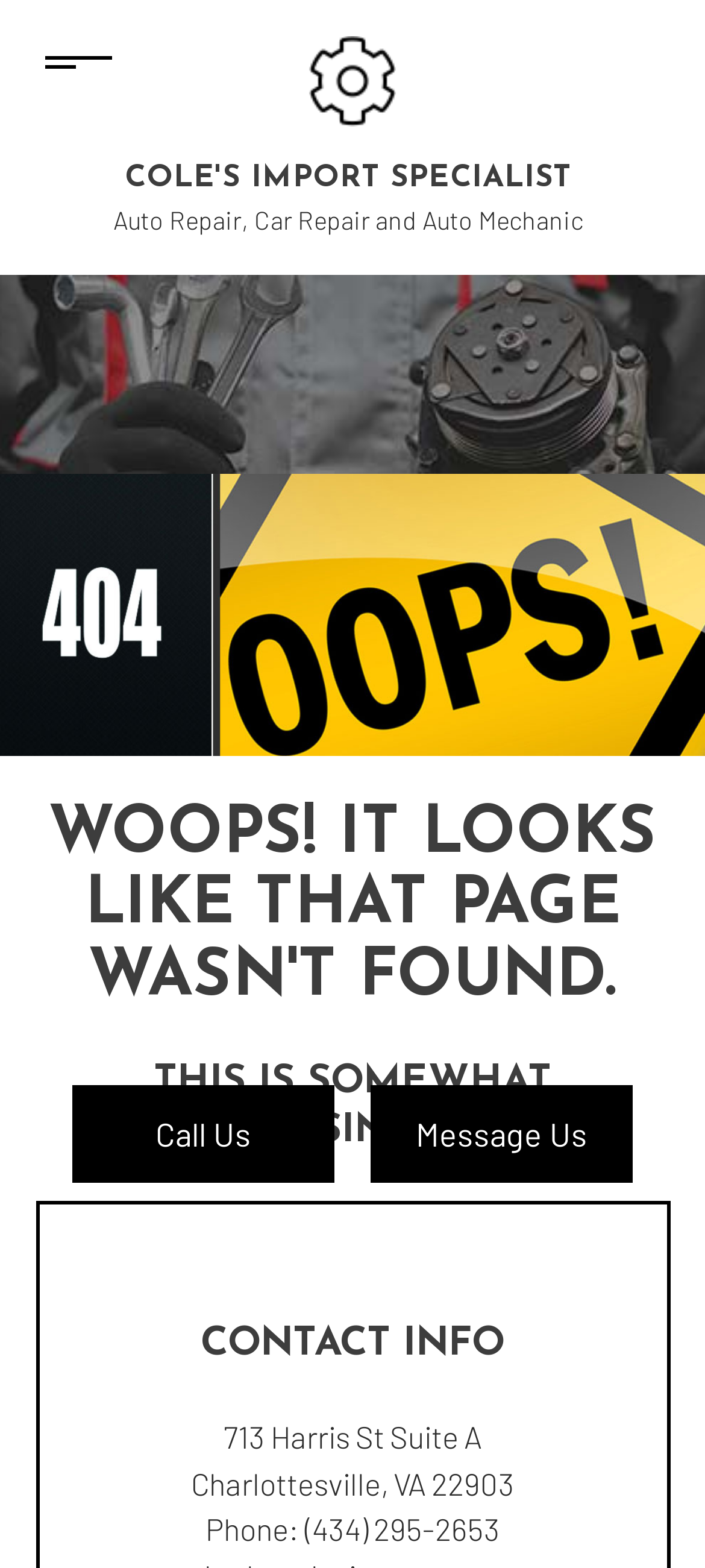Find the bounding box of the element with the following description: "Message Us". The coordinates must be four float numbers between 0 and 1, formatted as [left, top, right, bottom].

[0.526, 0.692, 0.897, 0.754]